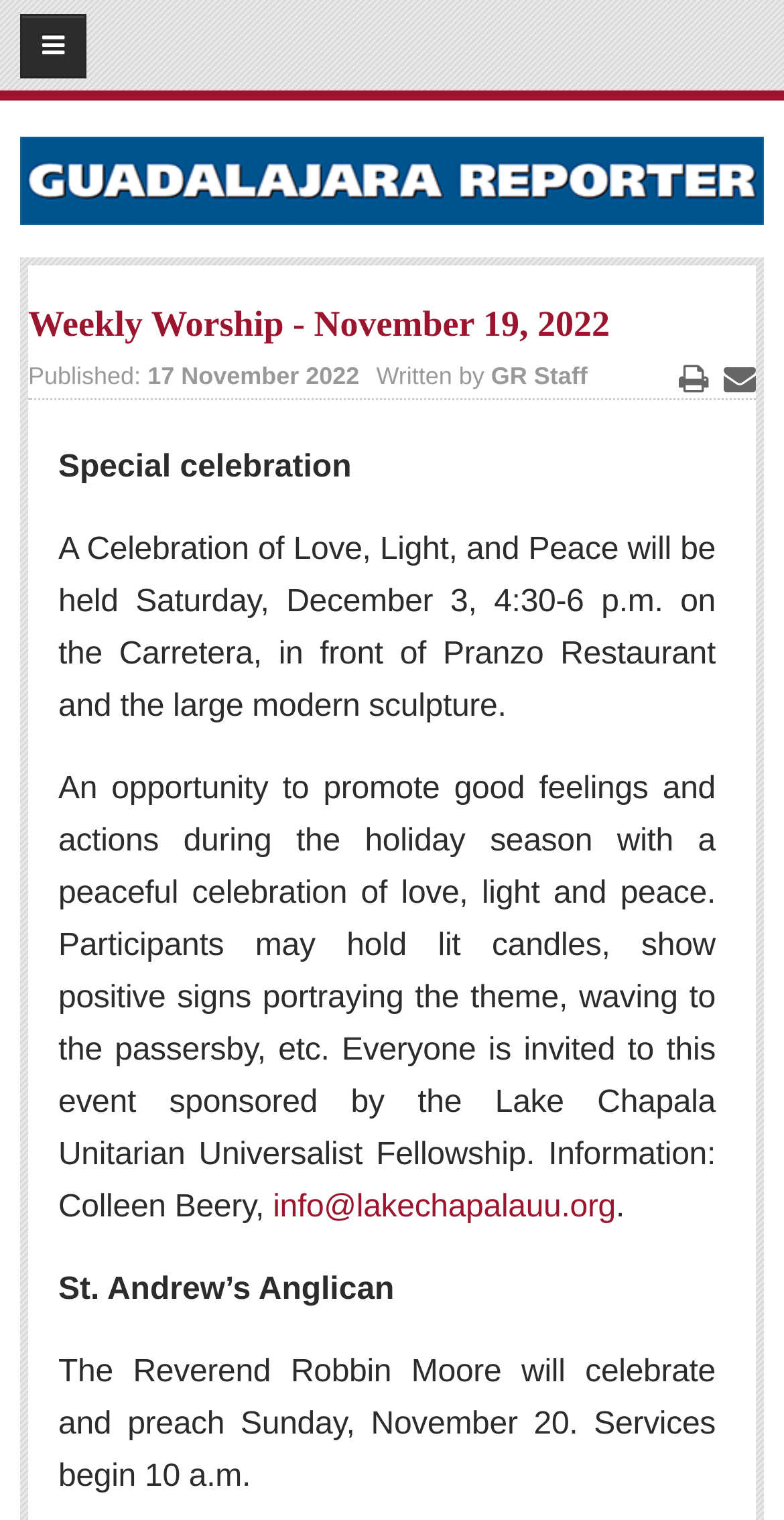Using the webpage screenshot, locate the HTML element that fits the following description and provide its bounding box: "Printed Pricing".

[0.051, 0.71, 0.946, 0.751]